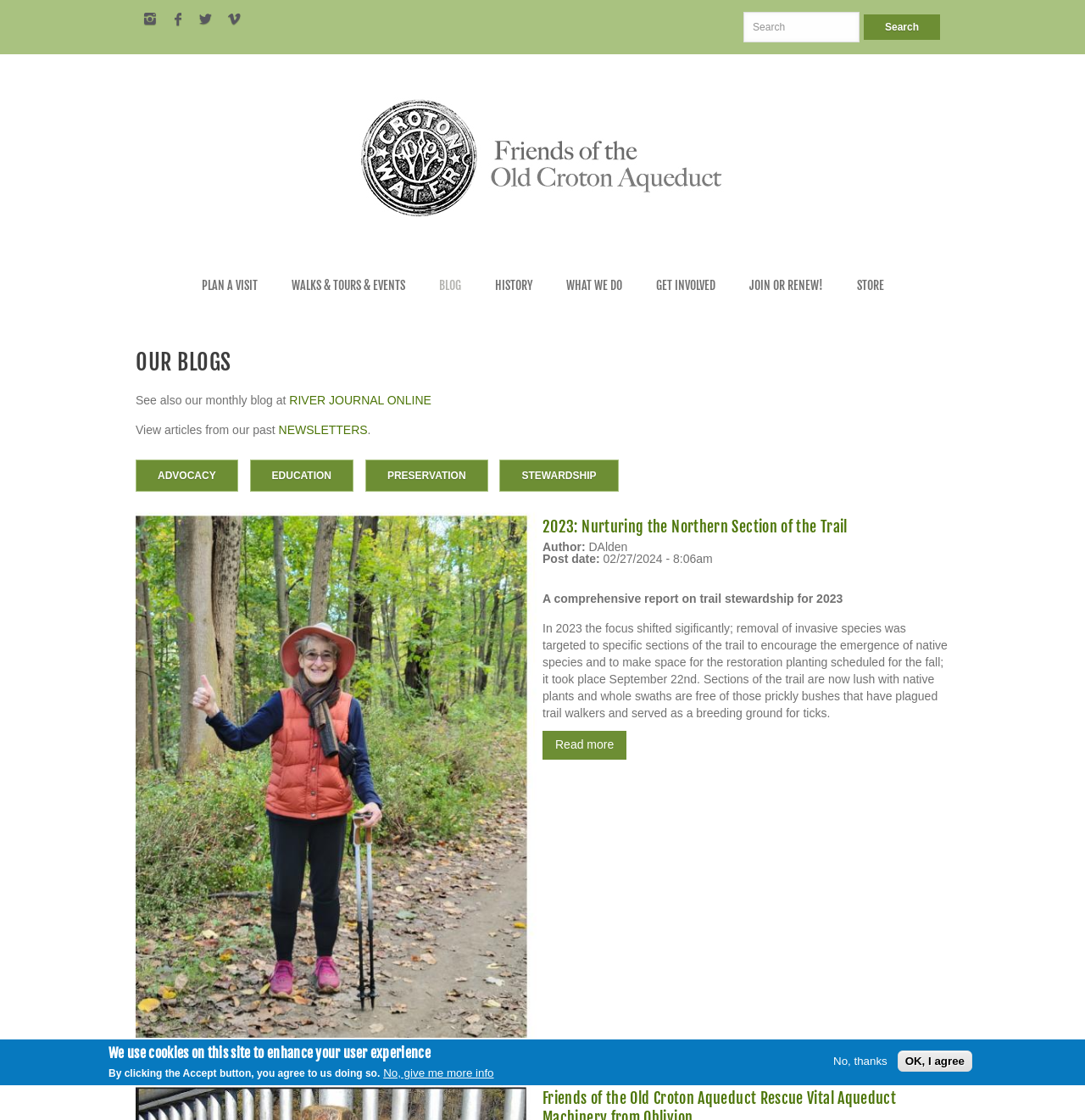Identify the bounding box coordinates of the HTML element based on this description: "WHAT WE DO »".

[0.506, 0.25, 0.589, 0.26]